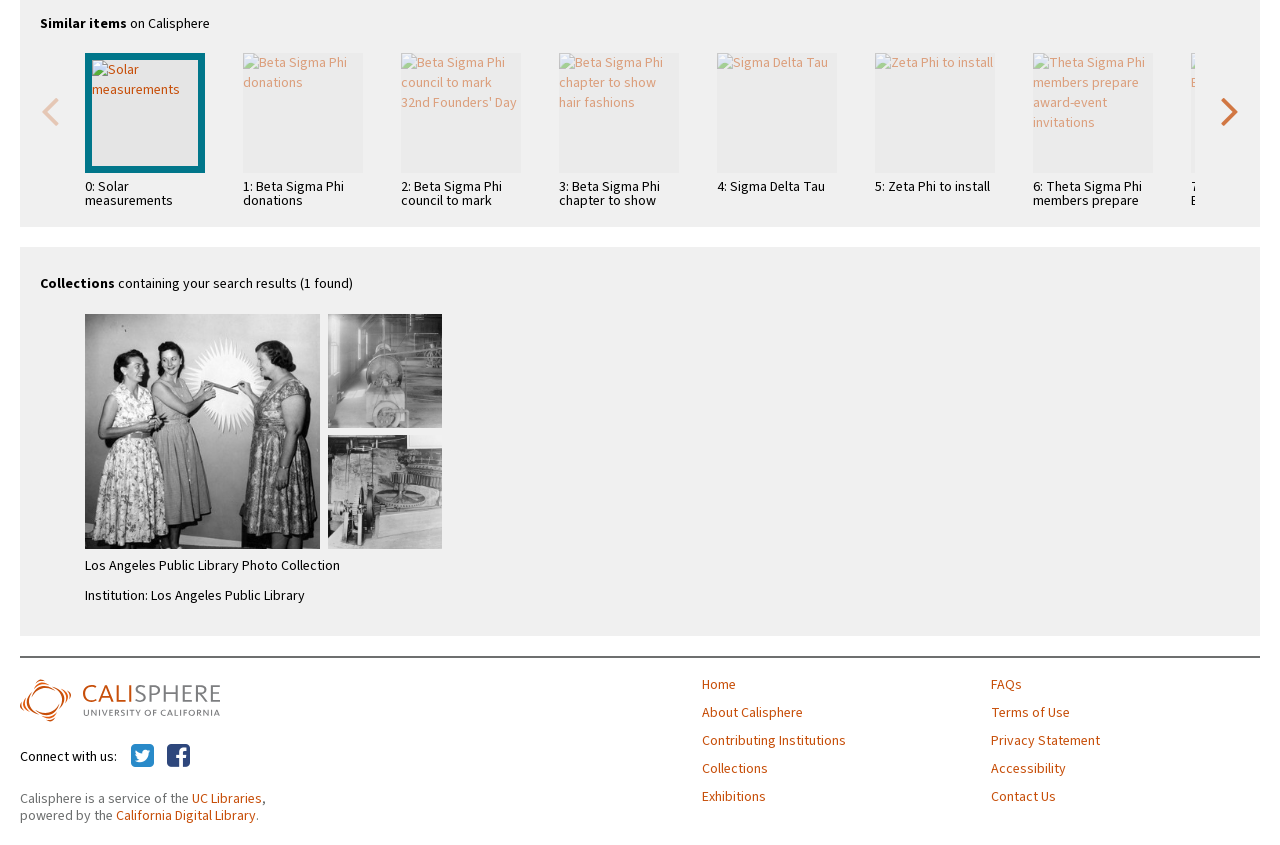What is the name of the institution?
Answer the question with just one word or phrase using the image.

Los Angeles Public Library